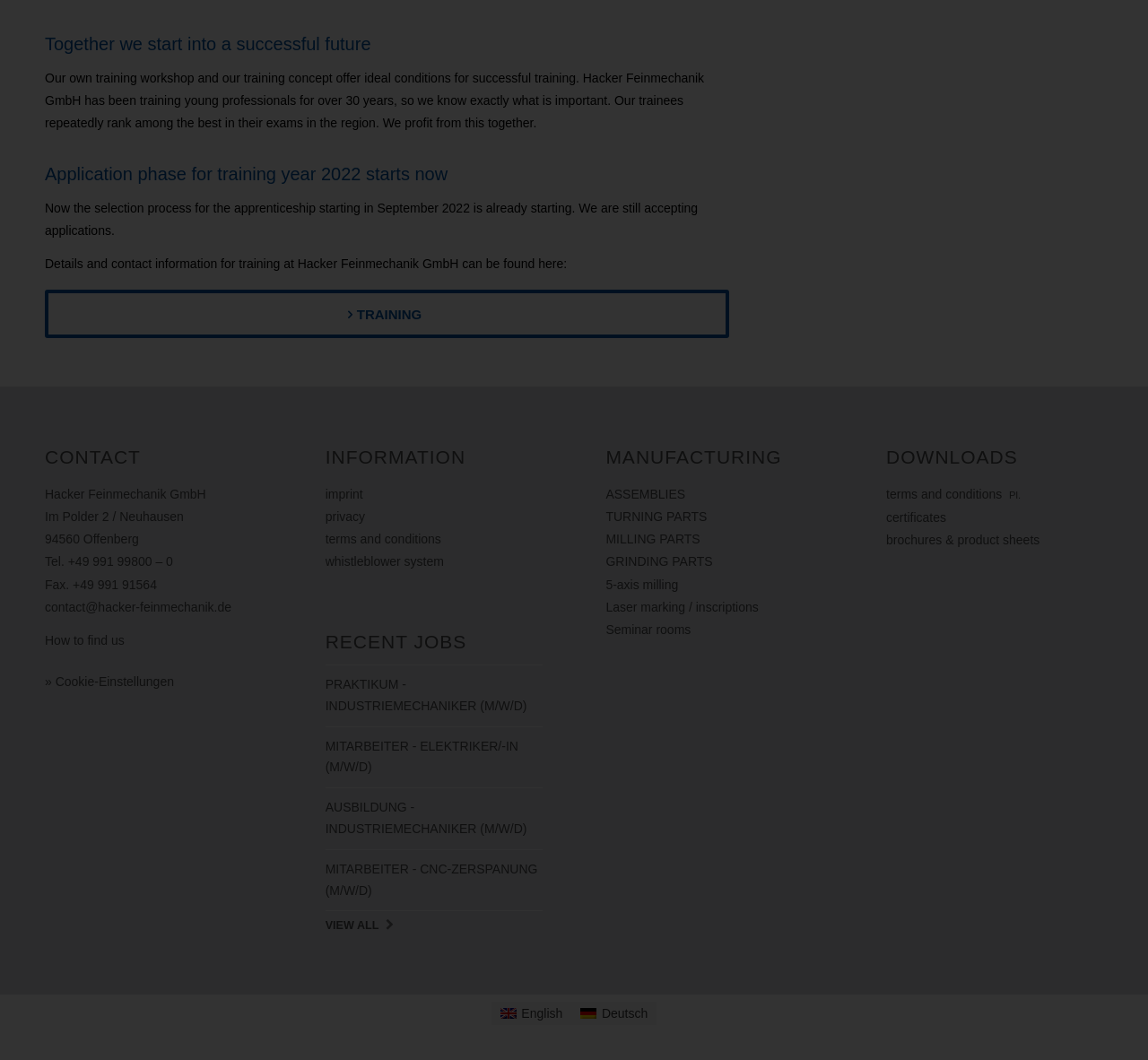What is the phone number of the company?
Using the visual information, reply with a single word or short phrase.

+49 991 99800 – 0